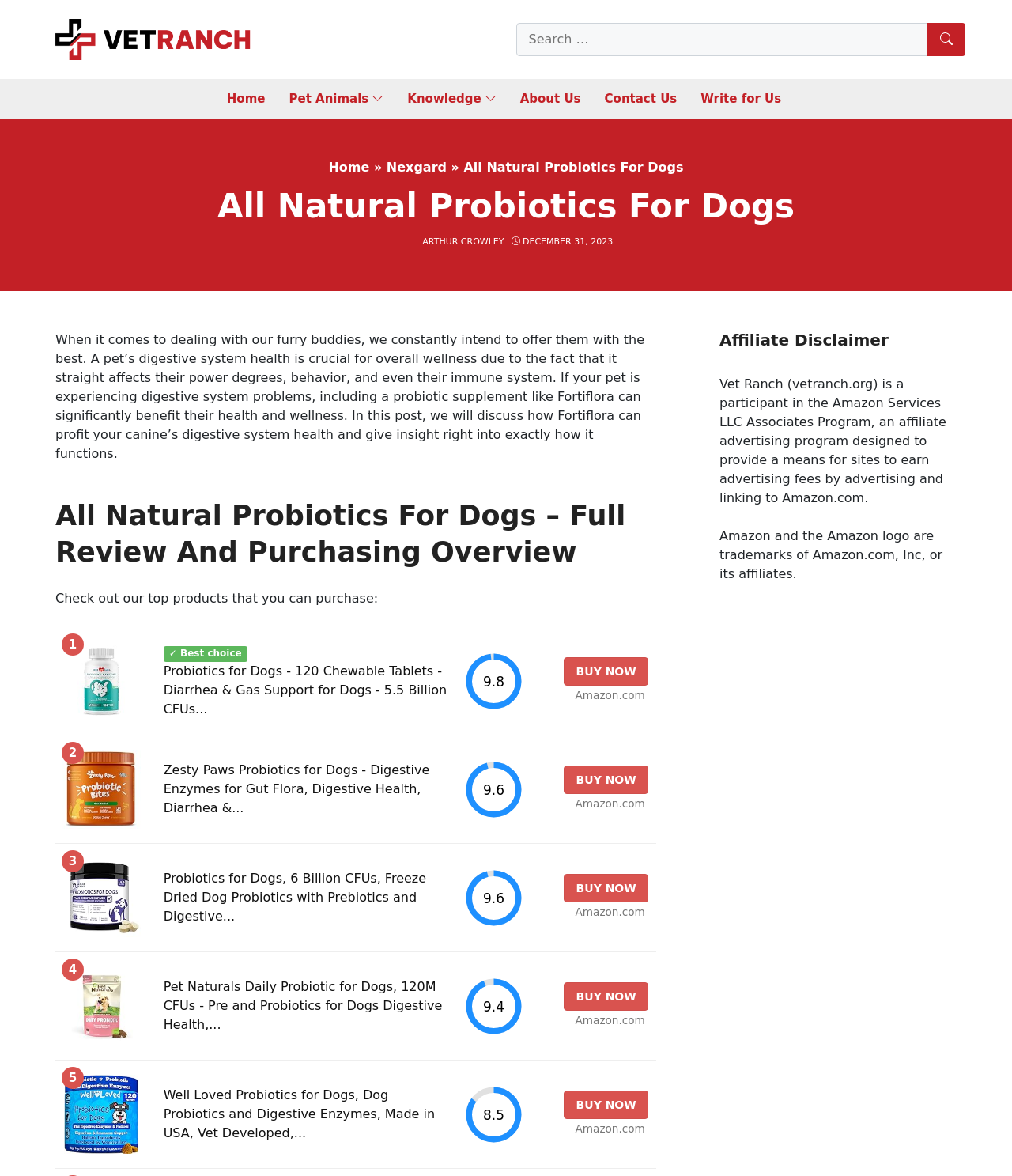Determine the bounding box coordinates of the clickable region to follow the instruction: "Read the article by ARTHUR CROWLEY".

[0.417, 0.201, 0.498, 0.21]